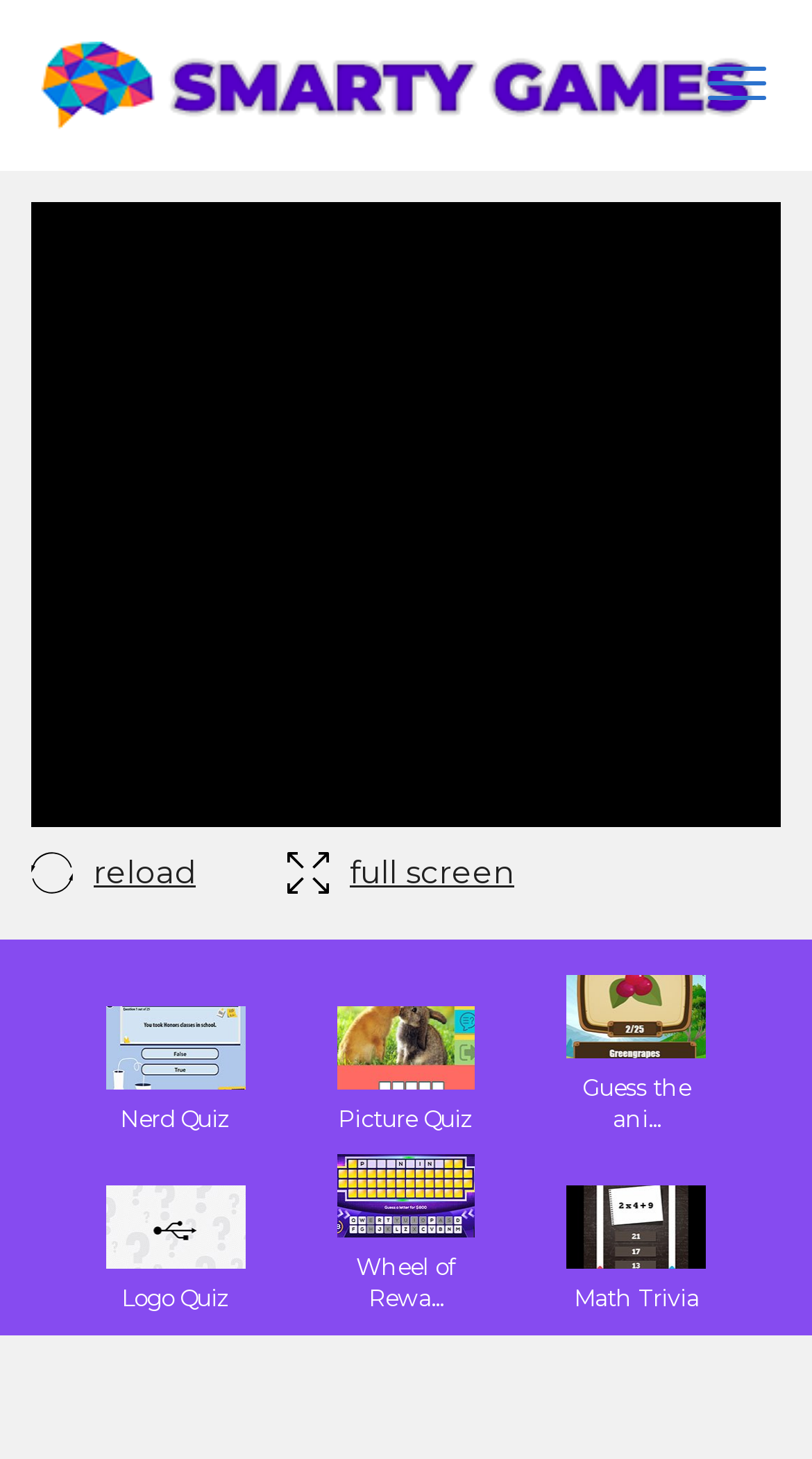Specify the bounding box coordinates (top-left x, top-left y, bottom-right x, bottom-right y) of the UI element in the screenshot that matches this description: Products

None